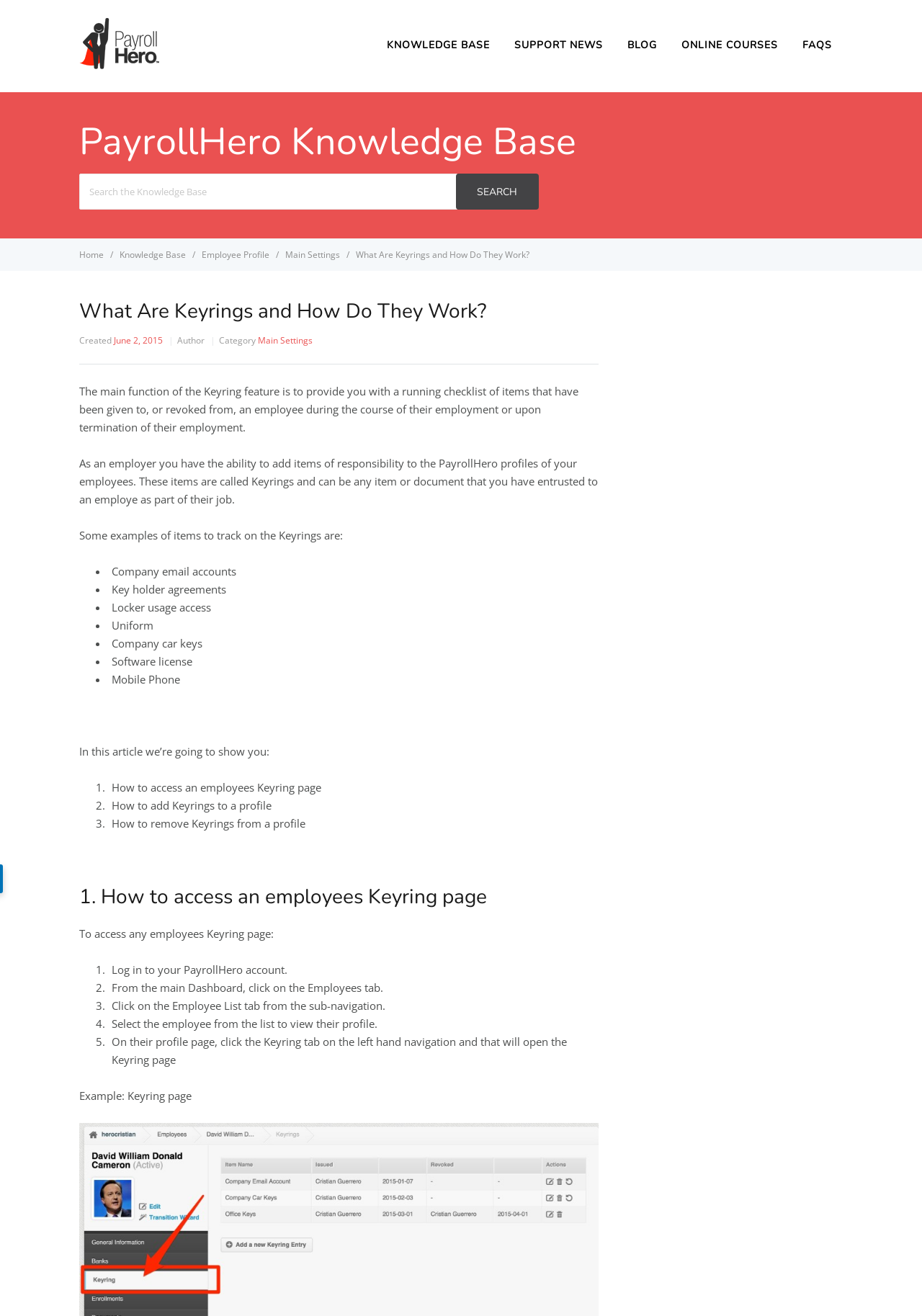Please find and report the primary heading text from the webpage.

PayrollHero Knowledge Base